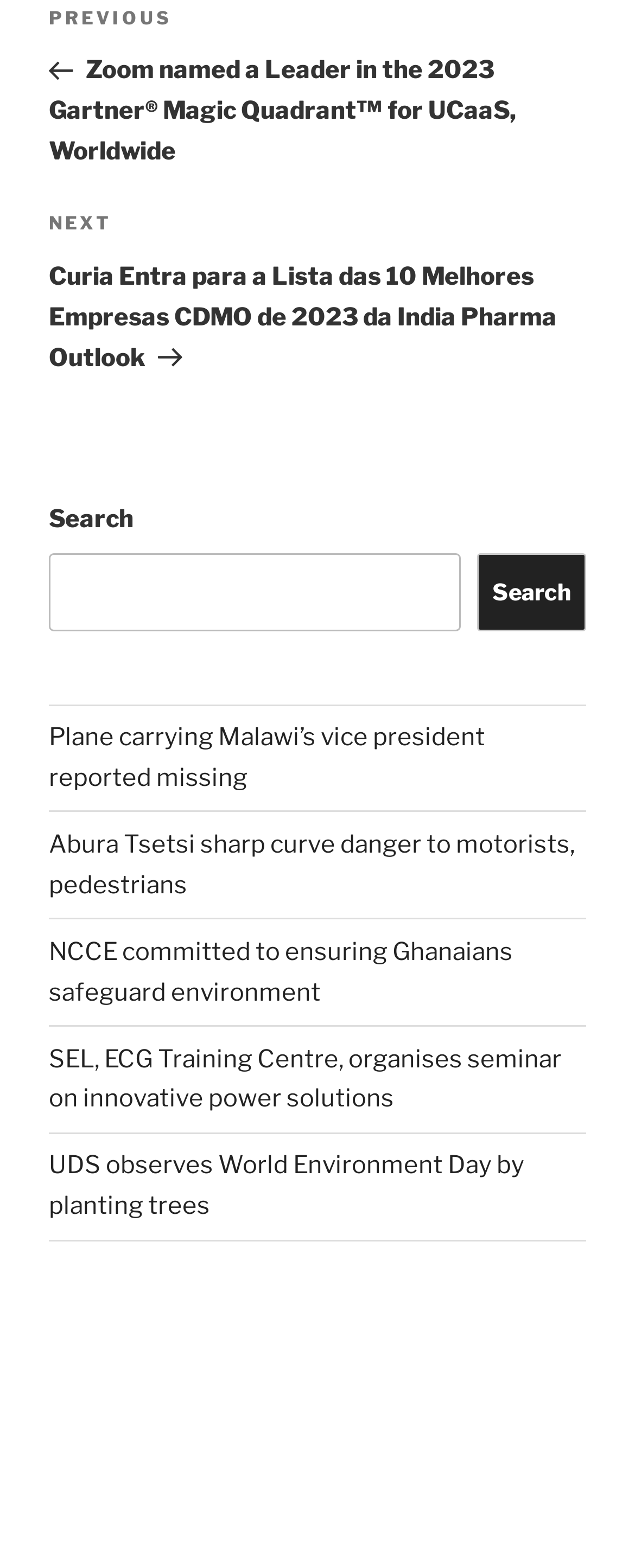How many news articles are displayed on this webpage?
Answer the question with as much detail as you can, using the image as a reference.

The webpage contains five links with news headlines, which suggests that there are five news articles displayed on this webpage.